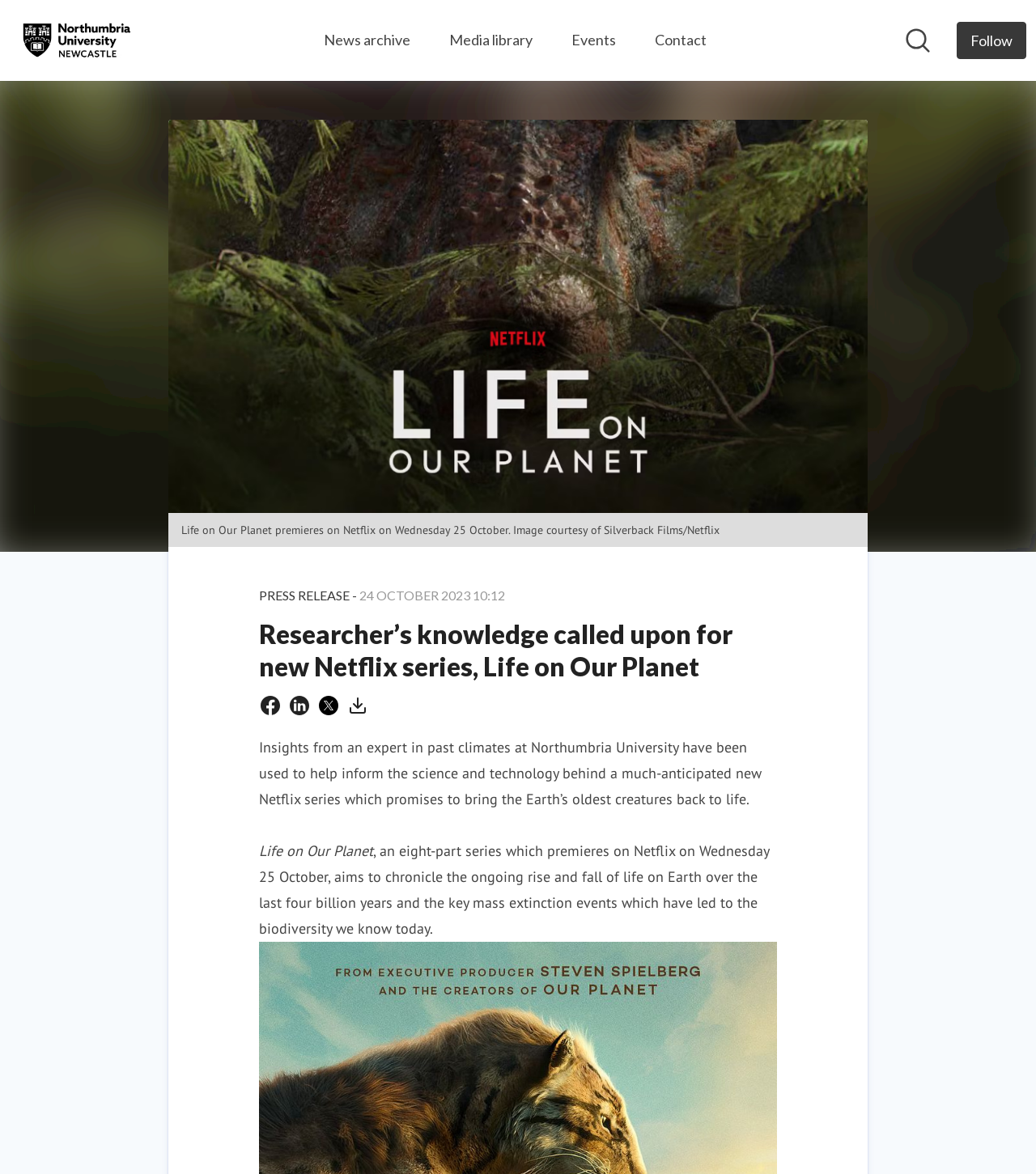How many parts does the Netflix series have?
Look at the screenshot and provide an in-depth answer.

The number of parts in the Netflix series can be found in the main content area of the webpage, where it says 'an eight-part series which premieres on Netflix on Wednesday 25 October'.